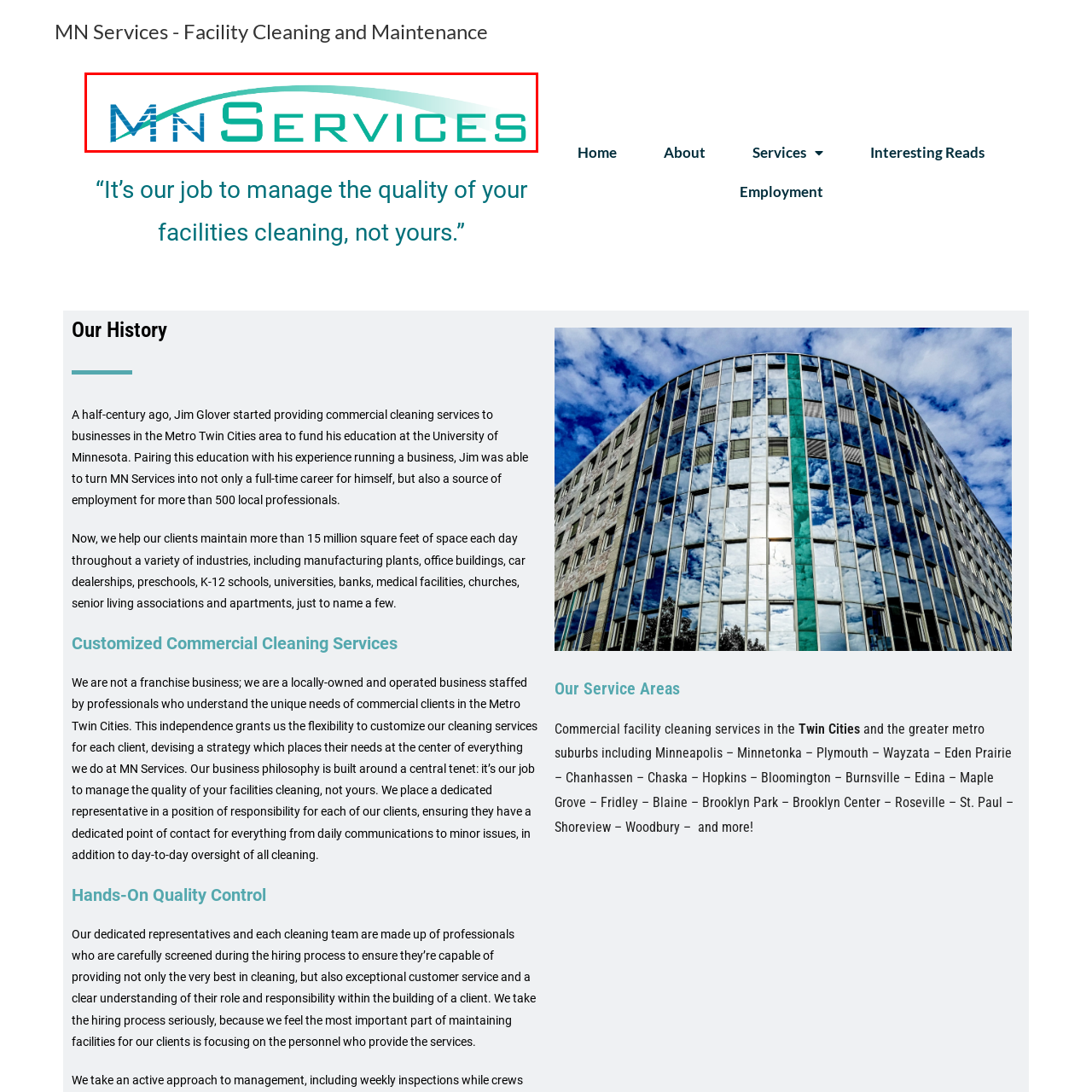What does the wave-like graphic evoke?
Observe the image within the red bounding box and formulate a detailed response using the visual elements present.

The design is accompanied by a gentle wave-like graphic that evokes a sense of quality and fluidity, reflecting the company's commitment to excellence in facility cleaning, which implies that the wave-like graphic is meant to convey a sense of quality and fluidity.